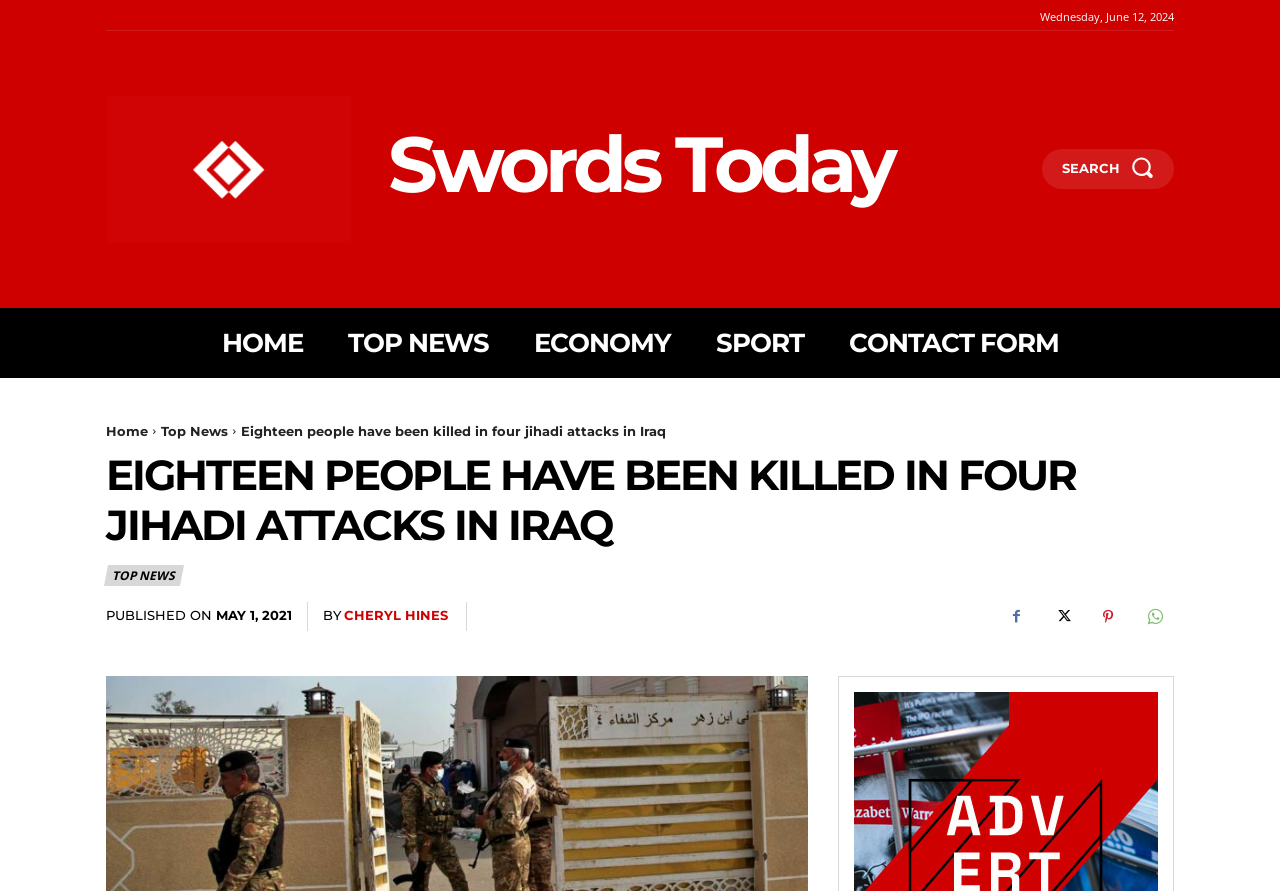Kindly determine the bounding box coordinates for the clickable area to achieve the given instruction: "Read top news".

[0.271, 0.345, 0.382, 0.424]